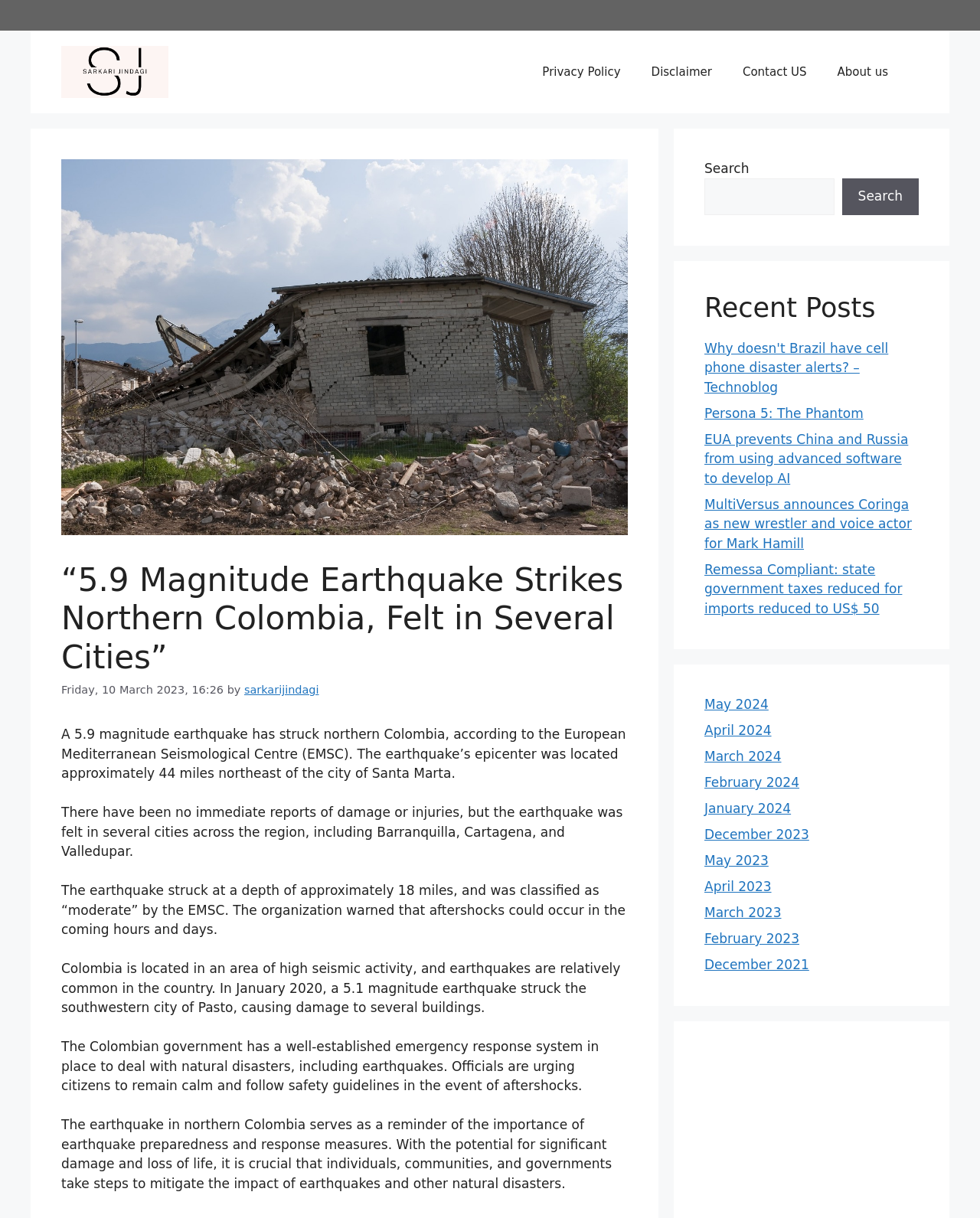Please determine the bounding box coordinates of the element to click on in order to accomplish the following task: "Click the 'Sarkarijindagi' link". Ensure the coordinates are four float numbers ranging from 0 to 1, i.e., [left, top, right, bottom].

[0.062, 0.052, 0.172, 0.064]